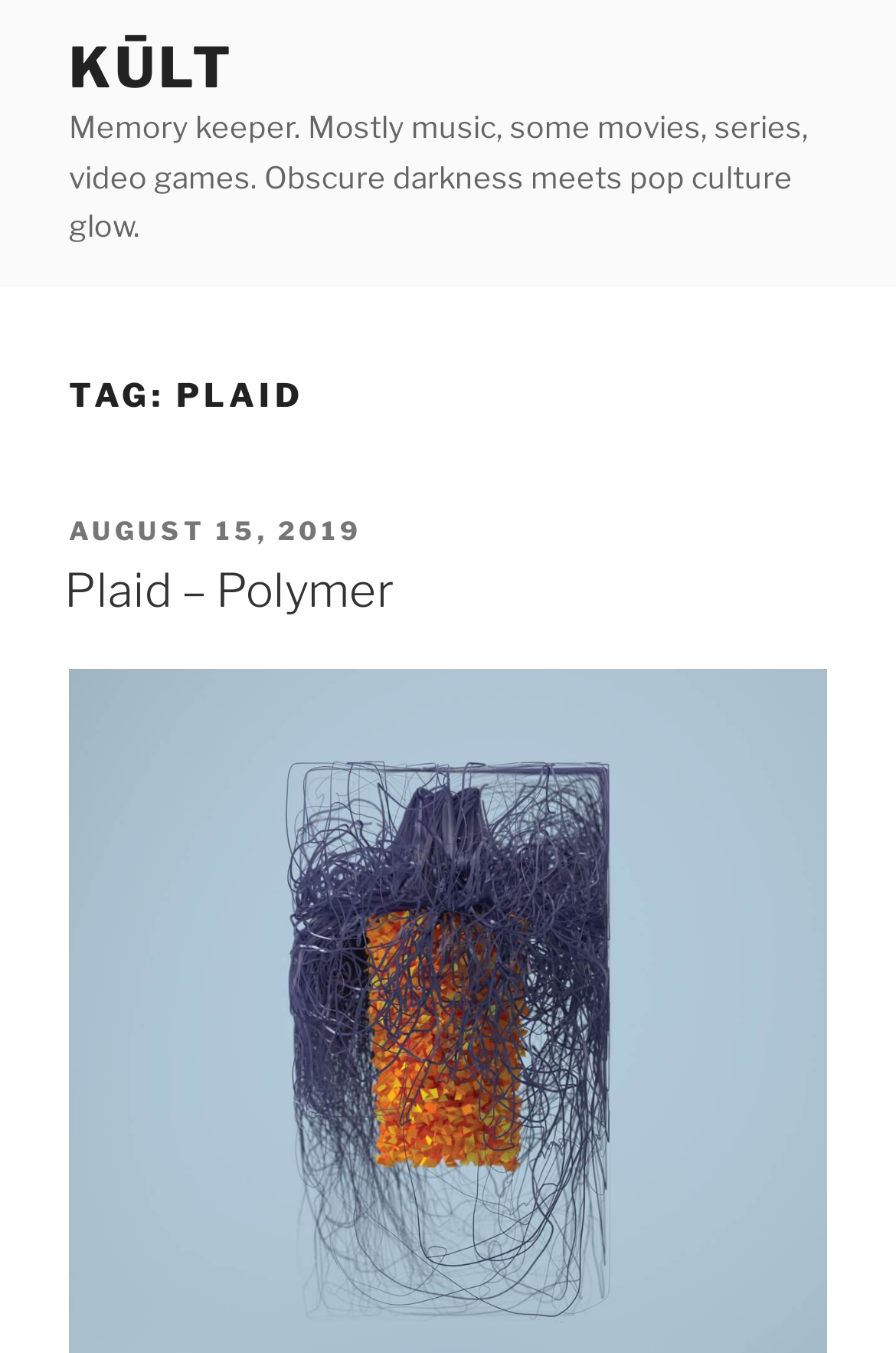What is the name of the memory keeper?
Please answer the question with a single word or phrase, referencing the image.

KŪLT